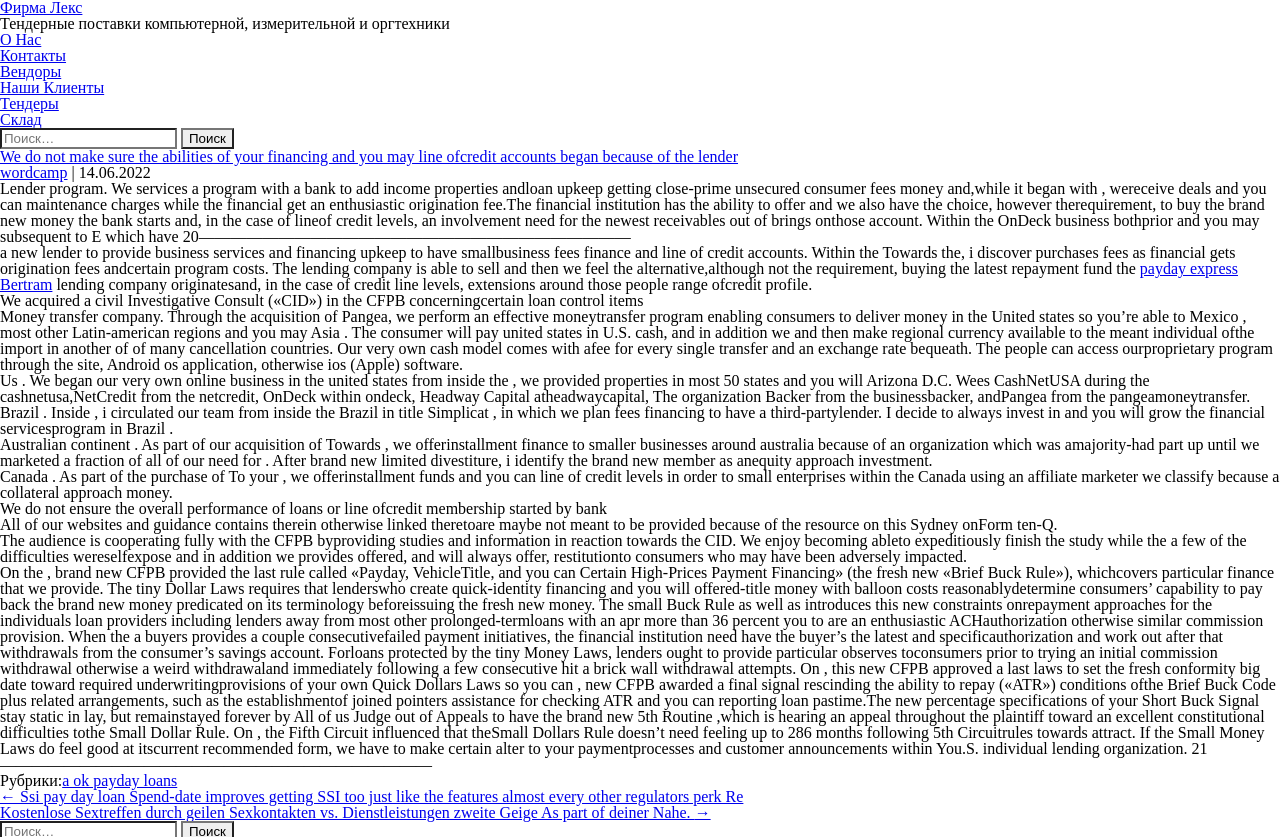How many links are there in the navigation section?
Using the picture, provide a one-word or short phrase answer.

2